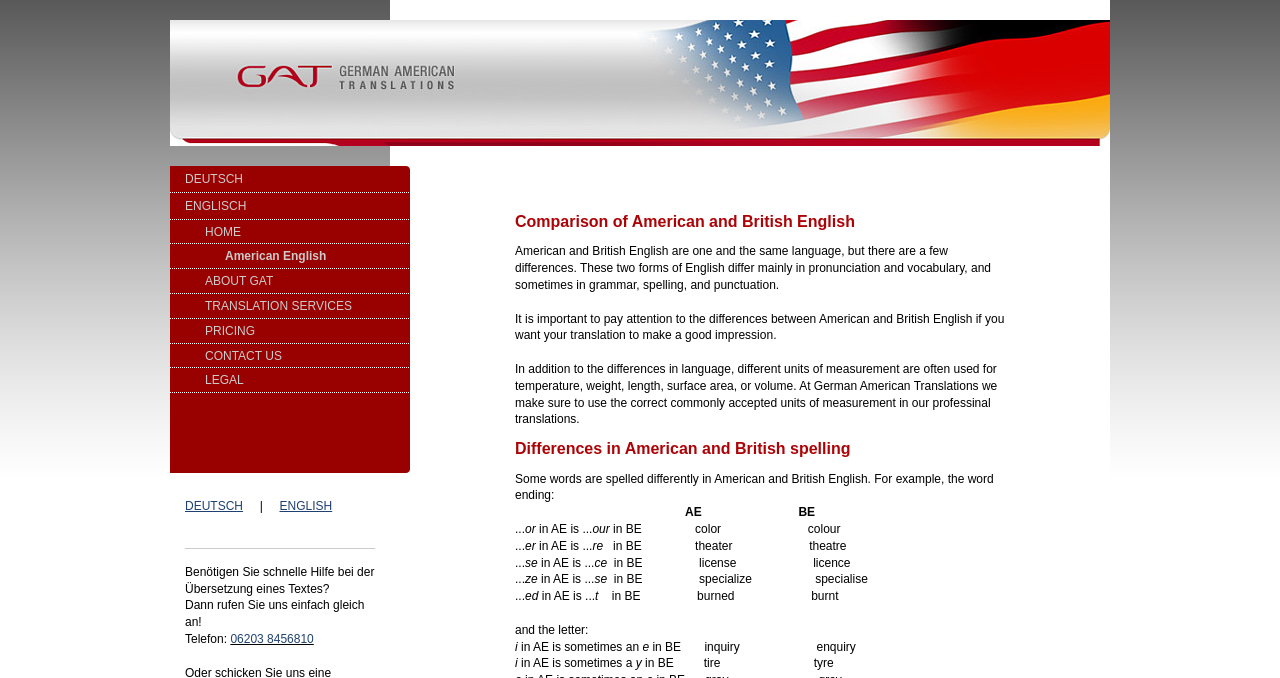Pinpoint the bounding box coordinates of the area that should be clicked to complete the following instruction: "Click on the 'DEUTSCH' link". The coordinates must be given as four float numbers between 0 and 1, i.e., [left, top, right, bottom].

[0.133, 0.245, 0.32, 0.284]